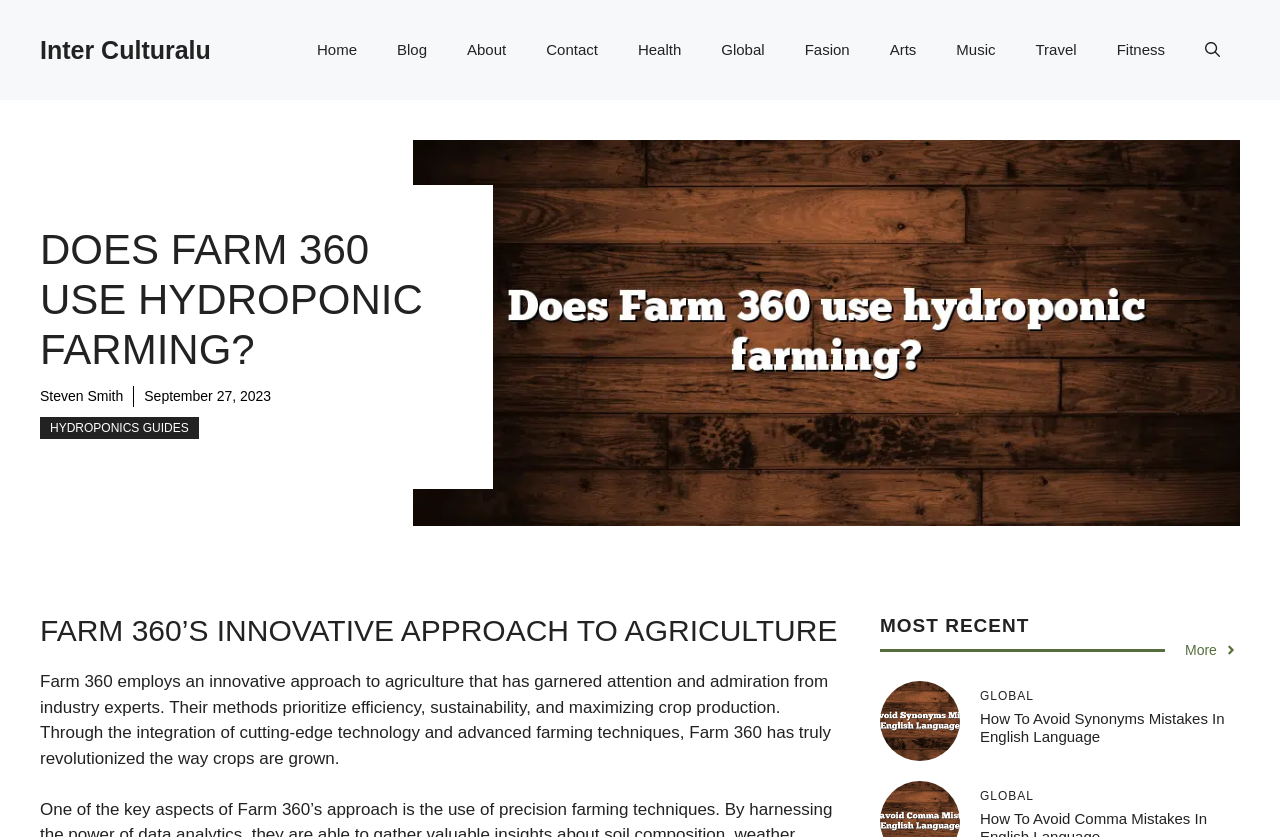Use a single word or phrase to answer this question: 
What is the text of the link below the image?

HYDROPONICS GUIDES